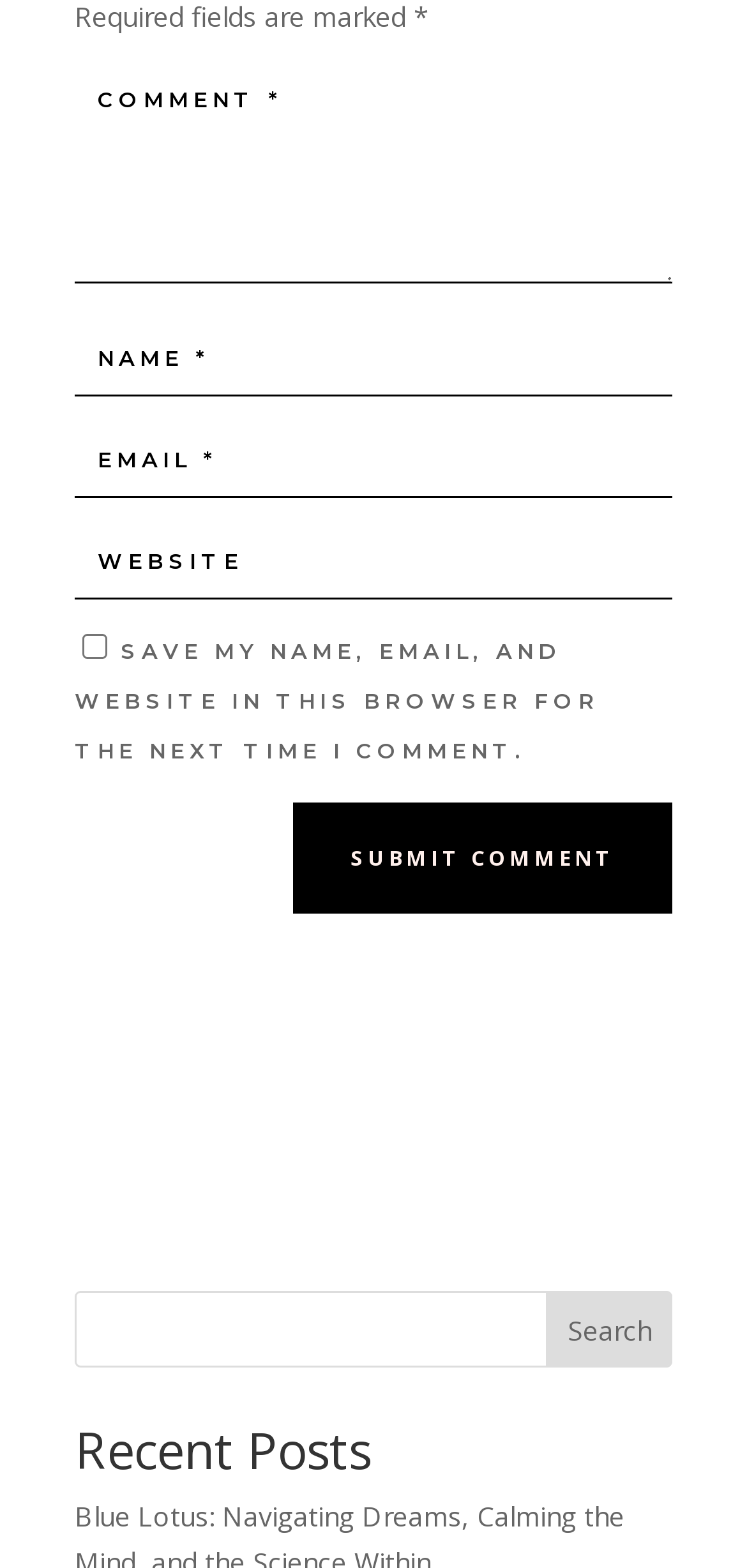What is the purpose of the checkbox?
Look at the webpage screenshot and answer the question with a detailed explanation.

The checkbox is labeled 'SAVE MY NAME, EMAIL, AND WEBSITE IN THIS BROWSER FOR THE NEXT TIME I COMMENT.' which indicates its purpose is to save the user's comment information for future use.